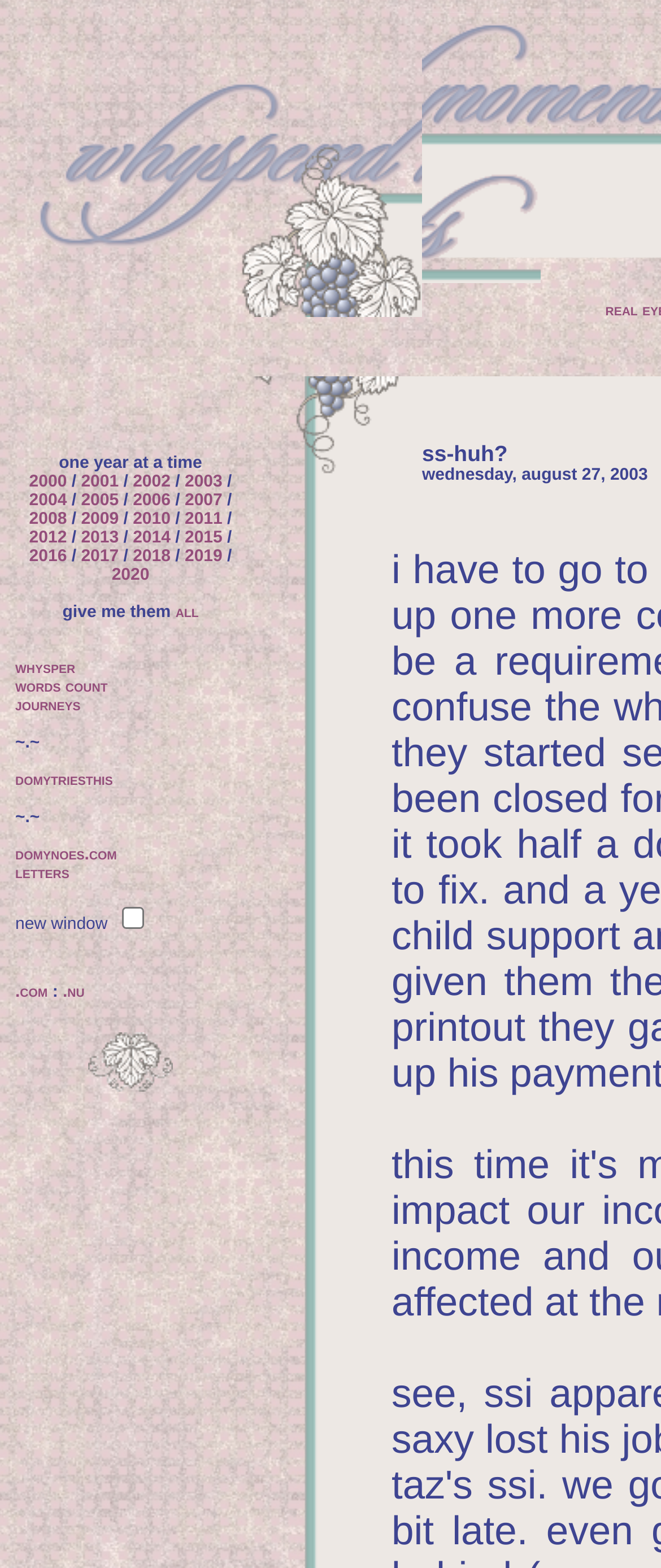Provide a brief response using a word or short phrase to this question:
What is the text of the first link in the table?

2000